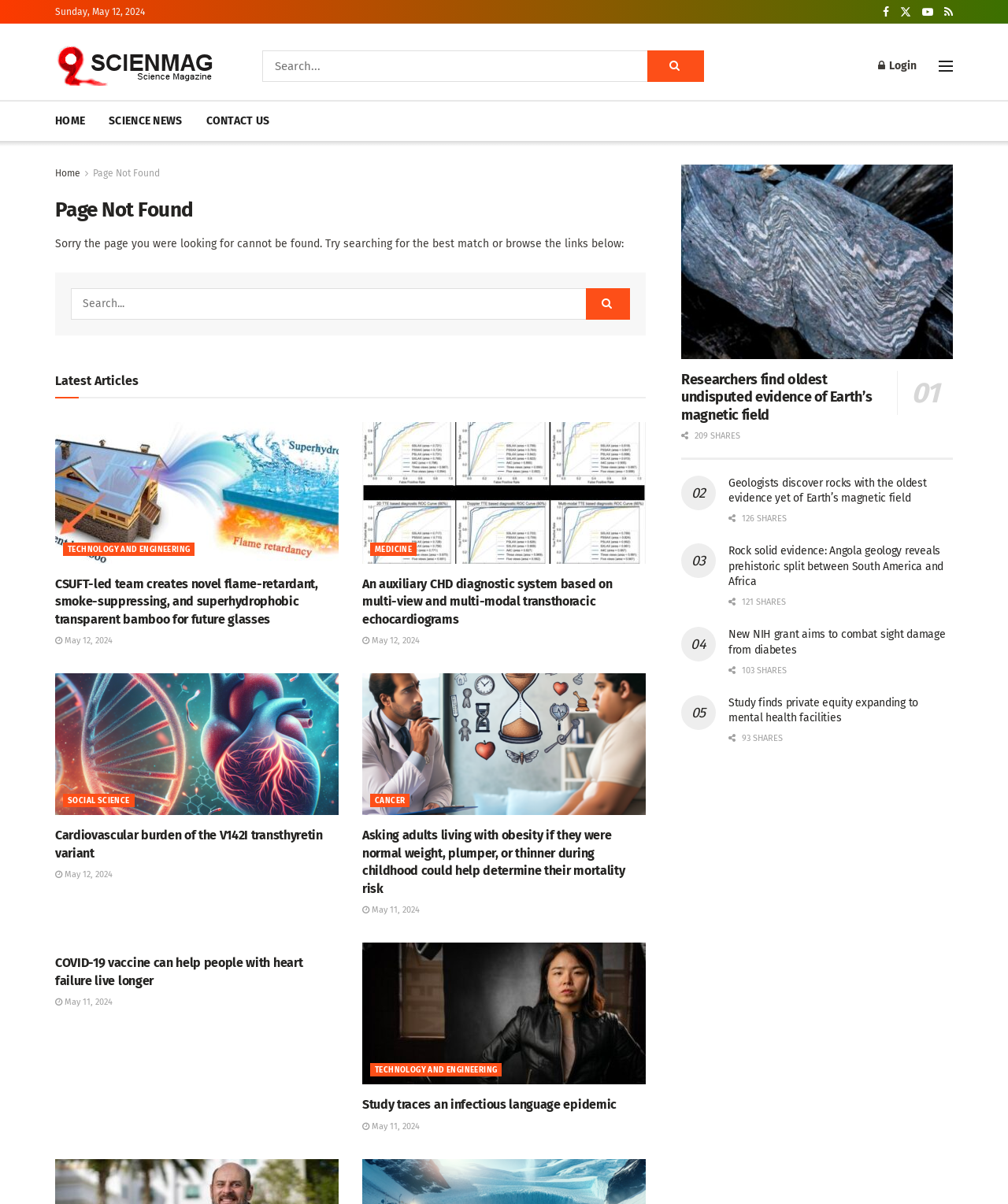Please provide the bounding box coordinates for the element that needs to be clicked to perform the following instruction: "Click on the 'Trading Post 3' link". The coordinates should be given as four float numbers between 0 and 1, i.e., [left, top, right, bottom].

None